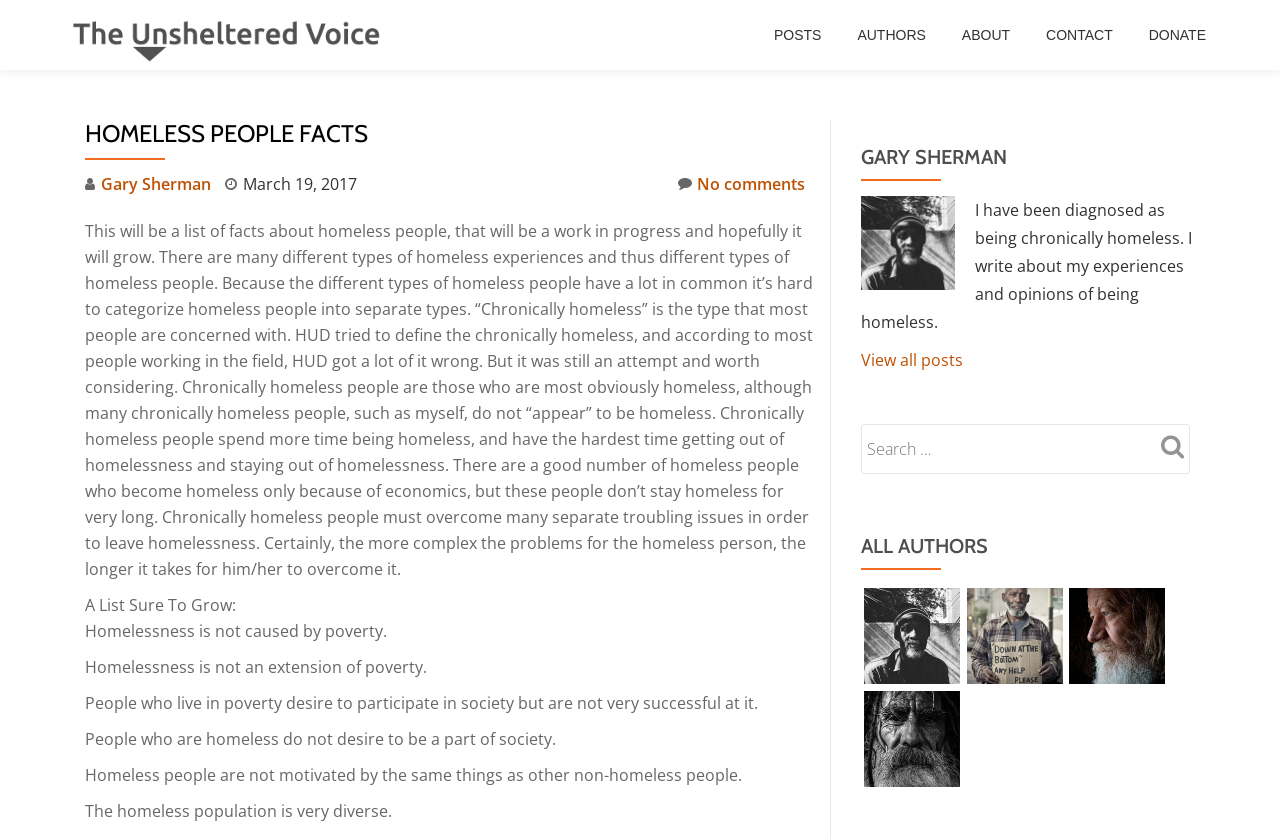What is the name of the website?
Give a detailed explanation using the information visible in the image.

The name of the website can be found at the top left corner of the webpage, where it says 'The Unsheltered Voice' in a link format.